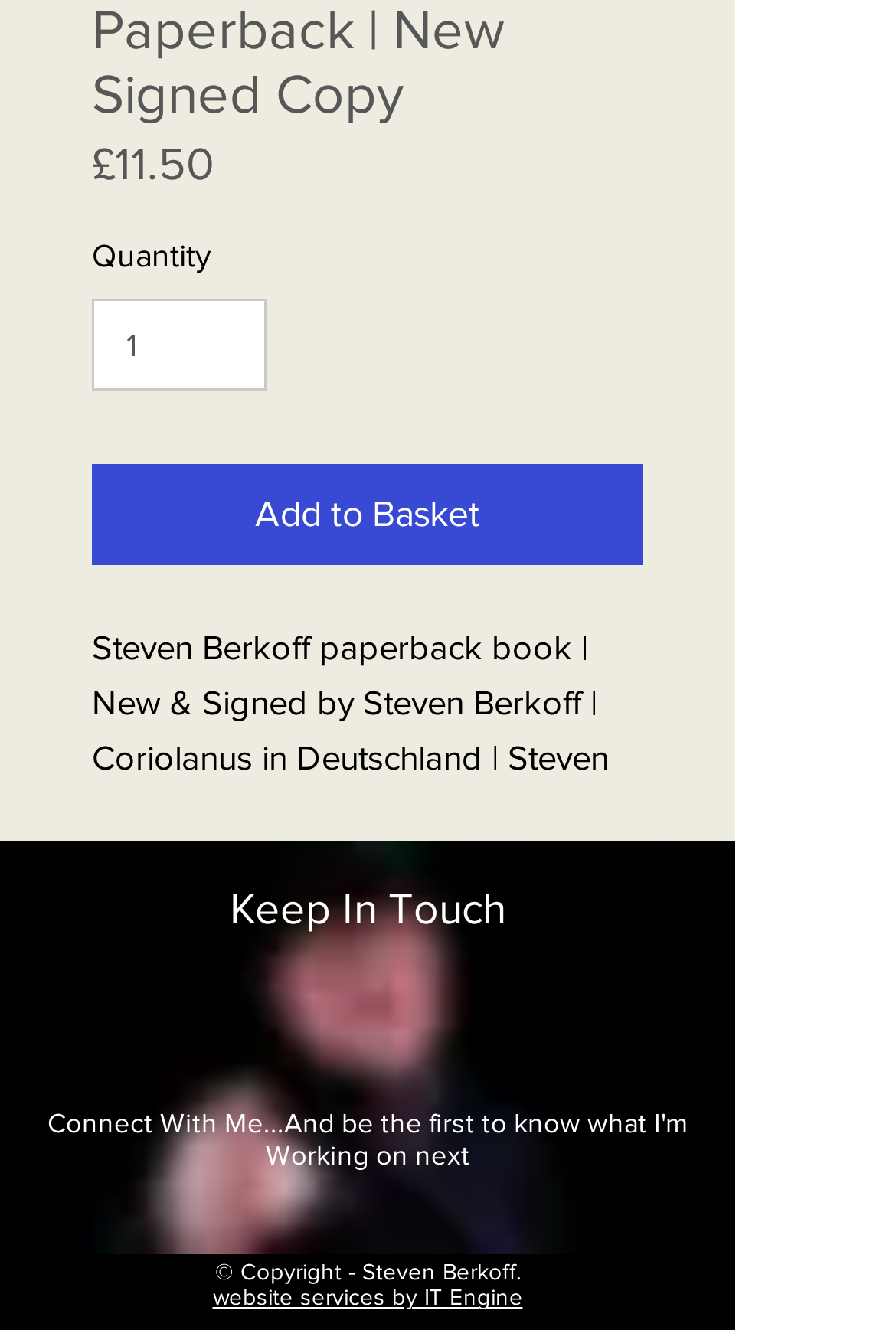Identify the bounding box of the UI element that matches this description: "Service".

None